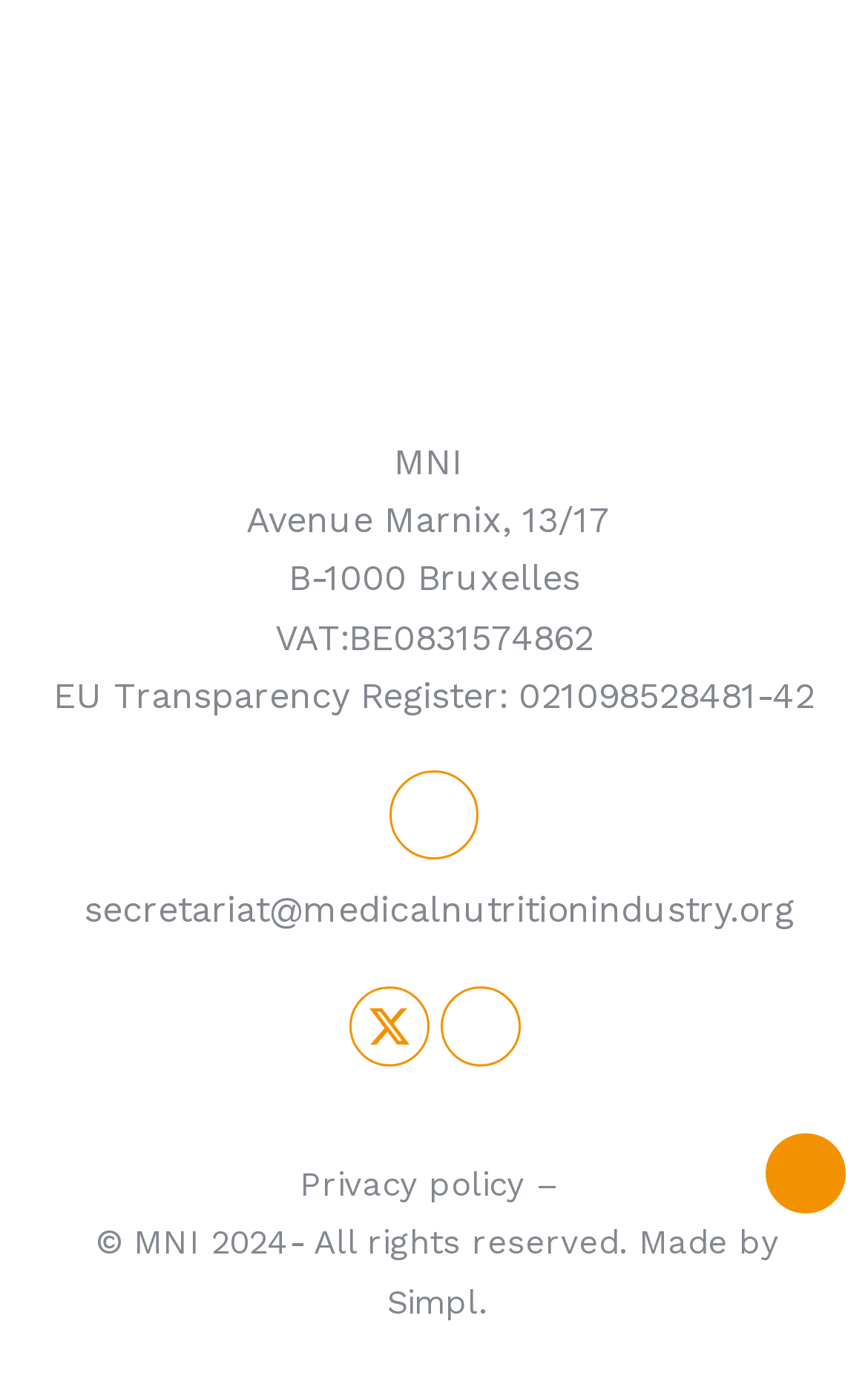Provide a single word or phrase answer to the question: 
What is the VAT number of MNI?

BE0831574862